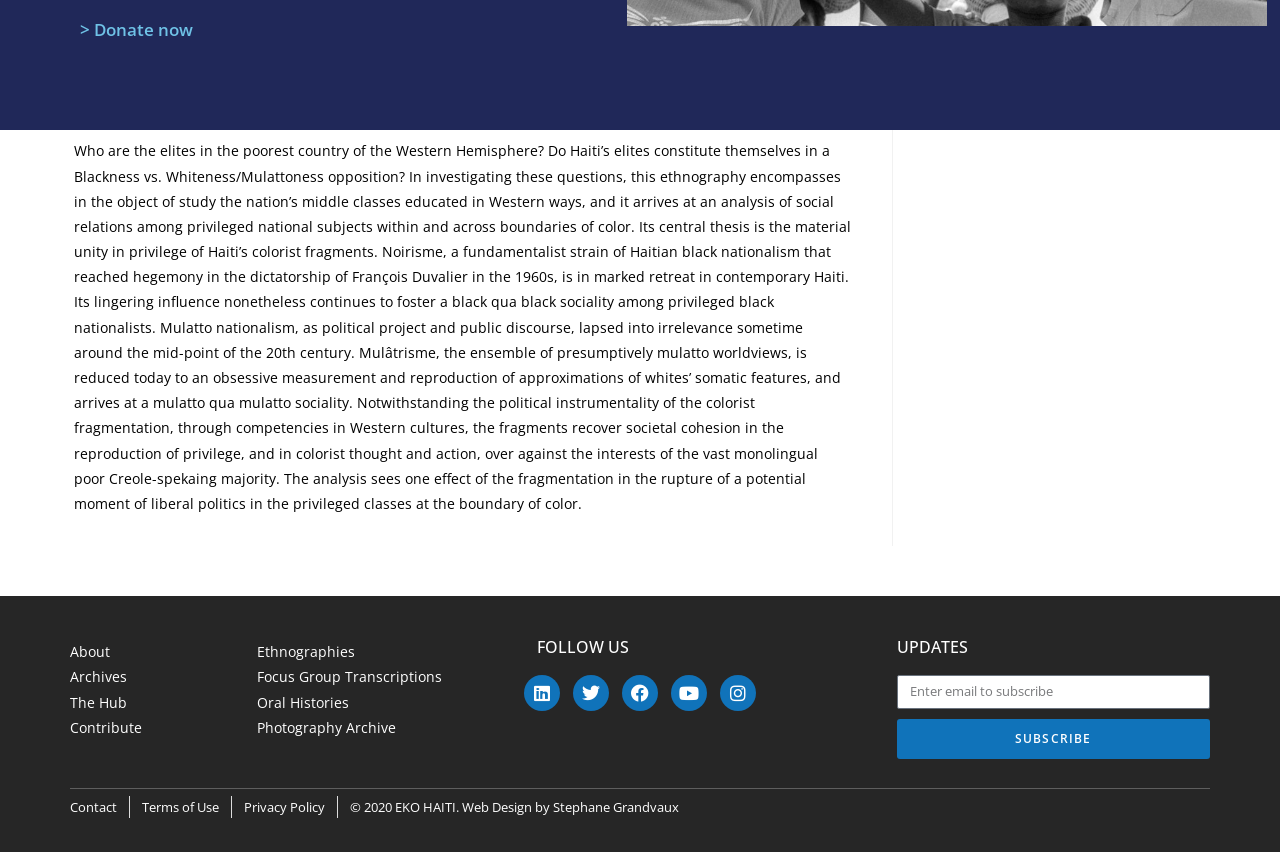Identify the bounding box coordinates of the element to click to follow this instruction: 'Subscribe to updates'. Ensure the coordinates are four float values between 0 and 1, provided as [left, top, right, bottom].

[0.7, 0.843, 0.945, 0.89]